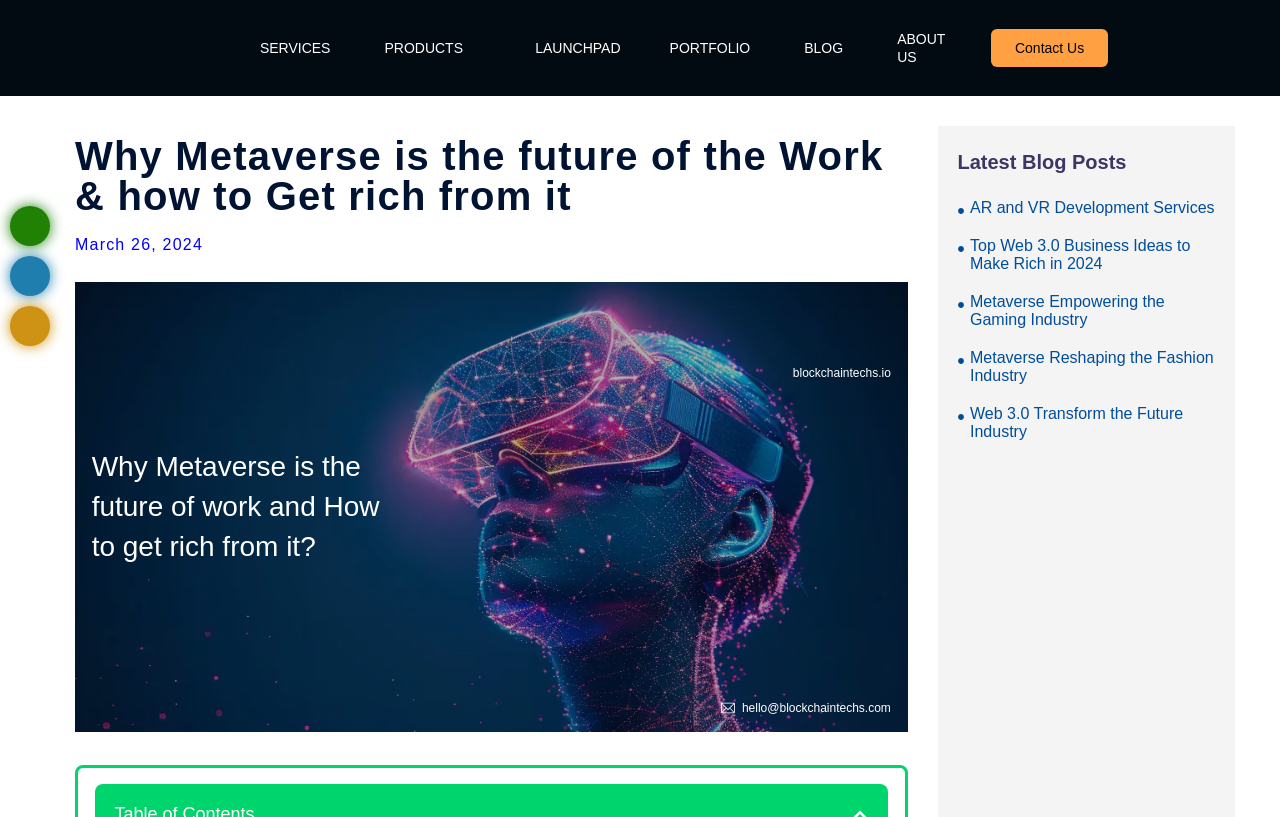Find the bounding box coordinates for the area that must be clicked to perform this action: "Read about AR and VR Development Services".

[0.748, 0.243, 0.949, 0.265]